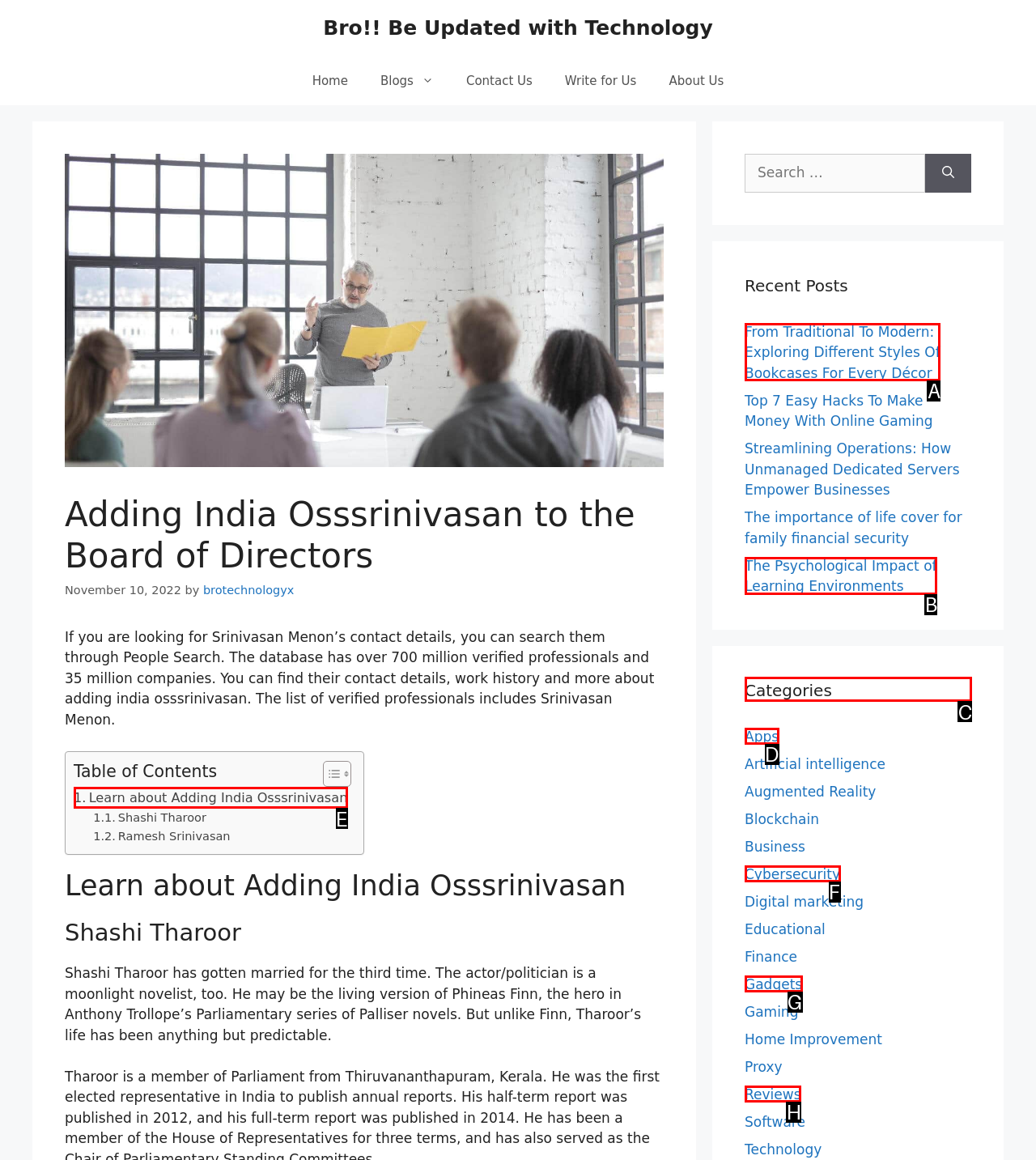Determine the letter of the UI element that will complete the task: Check Categories
Reply with the corresponding letter.

C